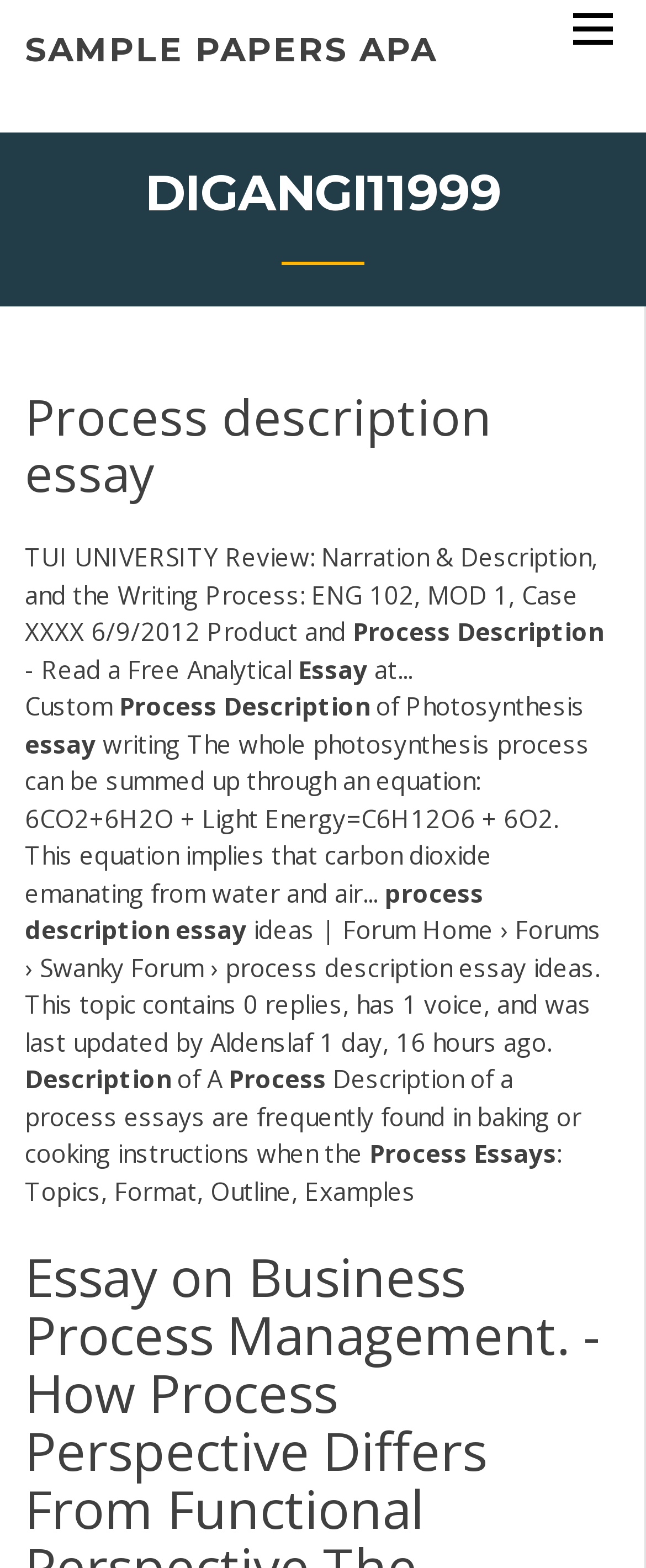What is the name of the university mentioned in the webpage?
Using the information from the image, give a concise answer in one word or a short phrase.

TUI UNIVERSITY